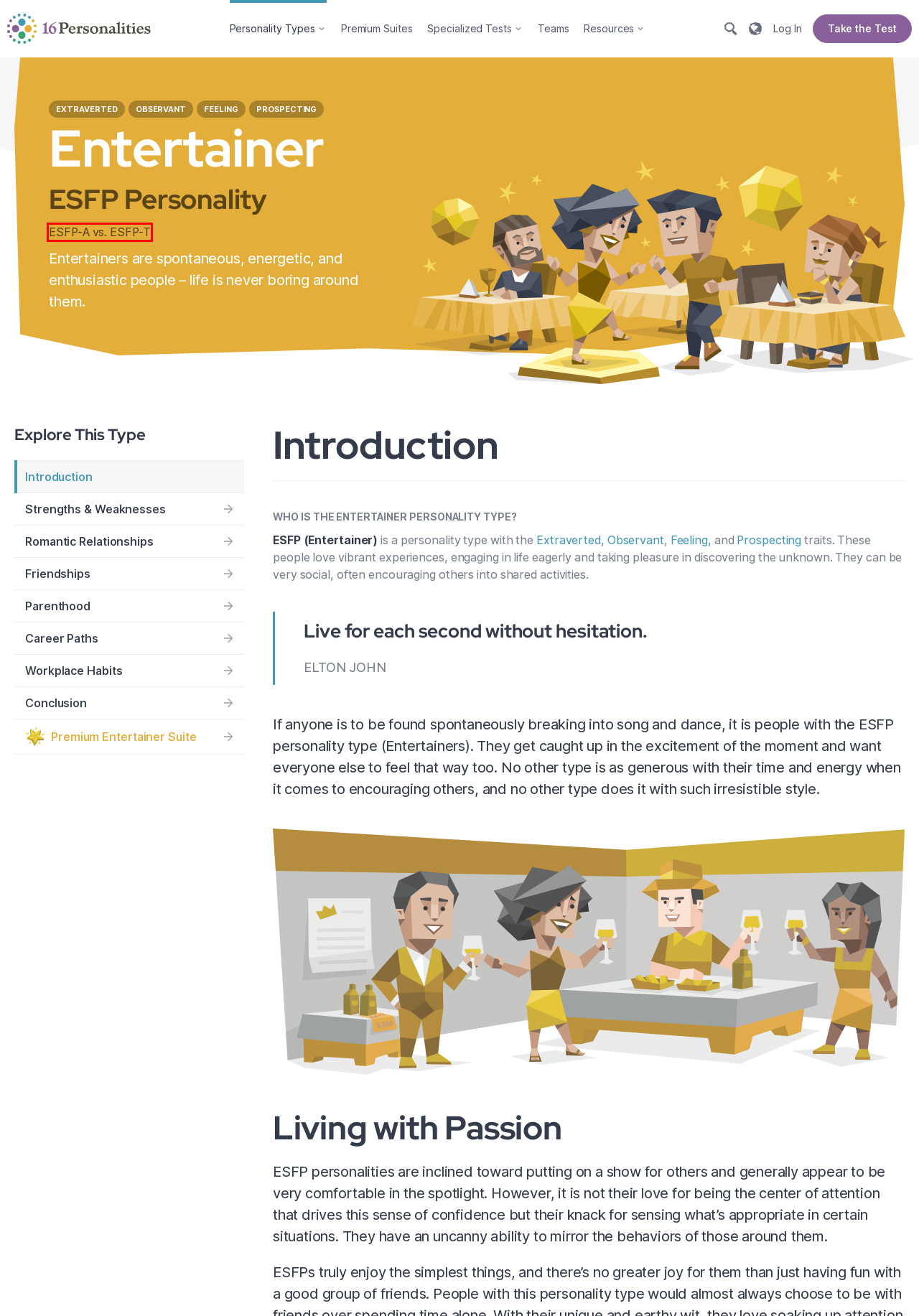Observe the provided screenshot of a webpage with a red bounding box around a specific UI element. Choose the webpage description that best fits the new webpage after you click on the highlighted element. These are your options:
A. Website Terms of Use and Purchase | 16Personalities
B. Contact Us | 16Personalities
C. Testimonials | 16Personalities
D. Teams | 16Personalities
E. Join Us! | 16Personalities
F. Assertive Entertainer (ESFP-A) vs. Turbulent Entertainer (ESFP-T) | 16Personalities
G. Privacy Policy | 16Personalities
H. Premium Entertainer Suite | 16Personalities

F